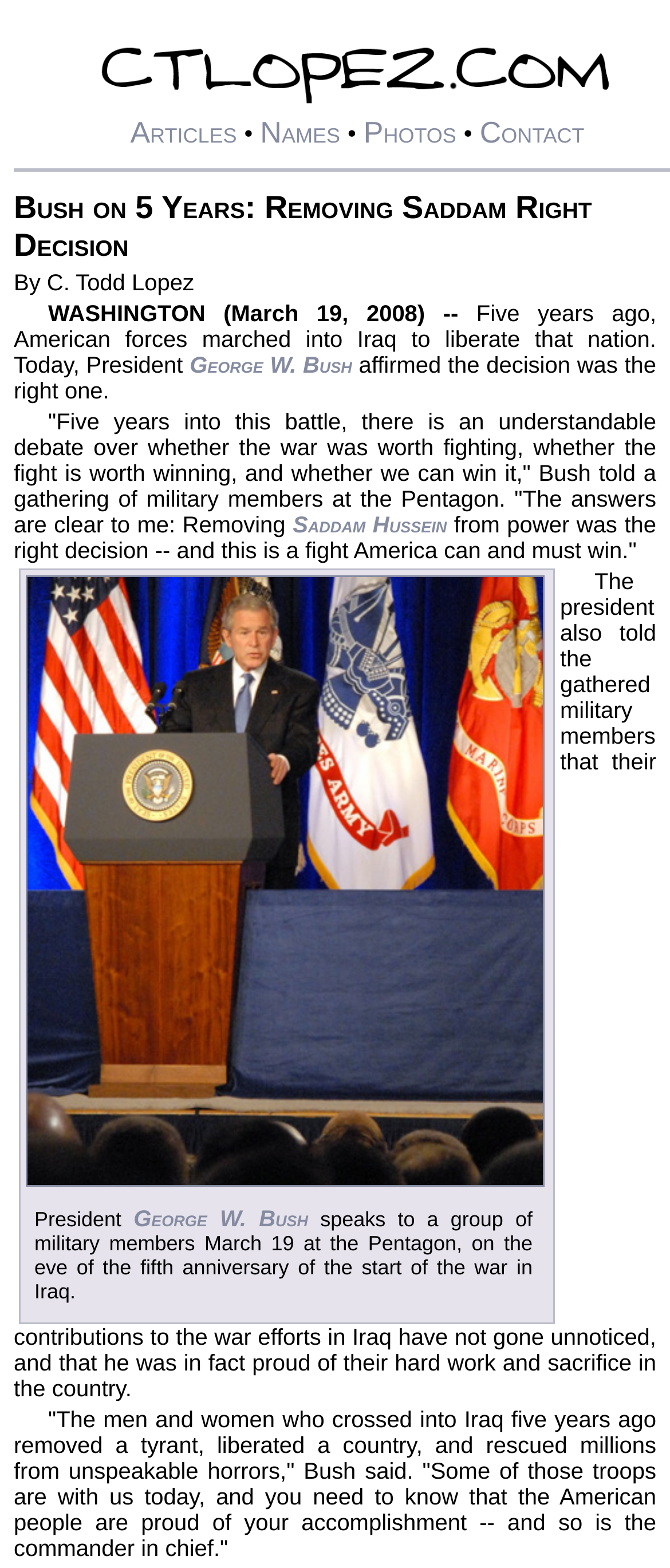Highlight the bounding box of the UI element that corresponds to this description: "George W. Bush".

[0.199, 0.769, 0.46, 0.786]